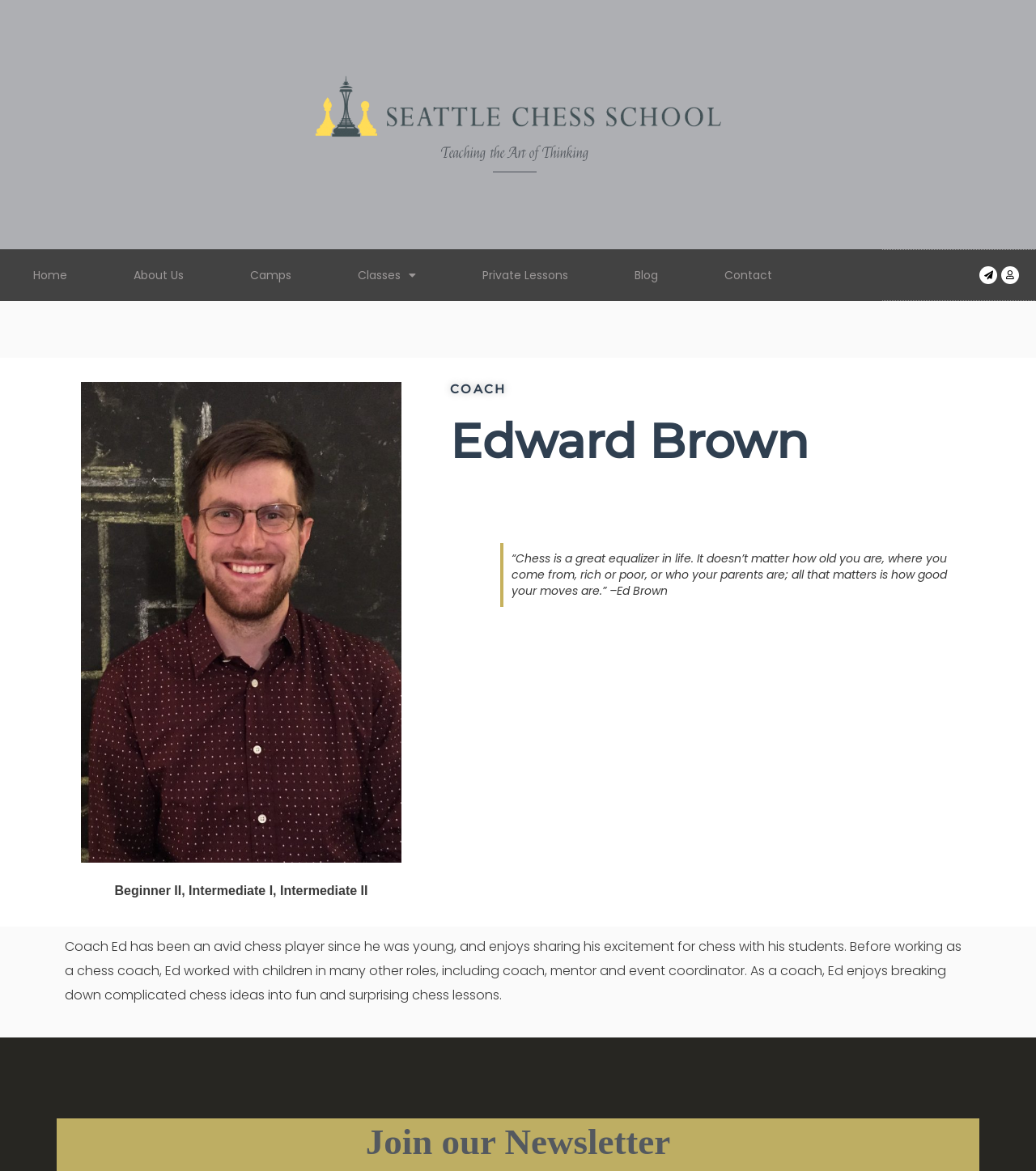Calculate the bounding box coordinates of the UI element given the description: "Blog".

[0.58, 0.217, 0.667, 0.253]